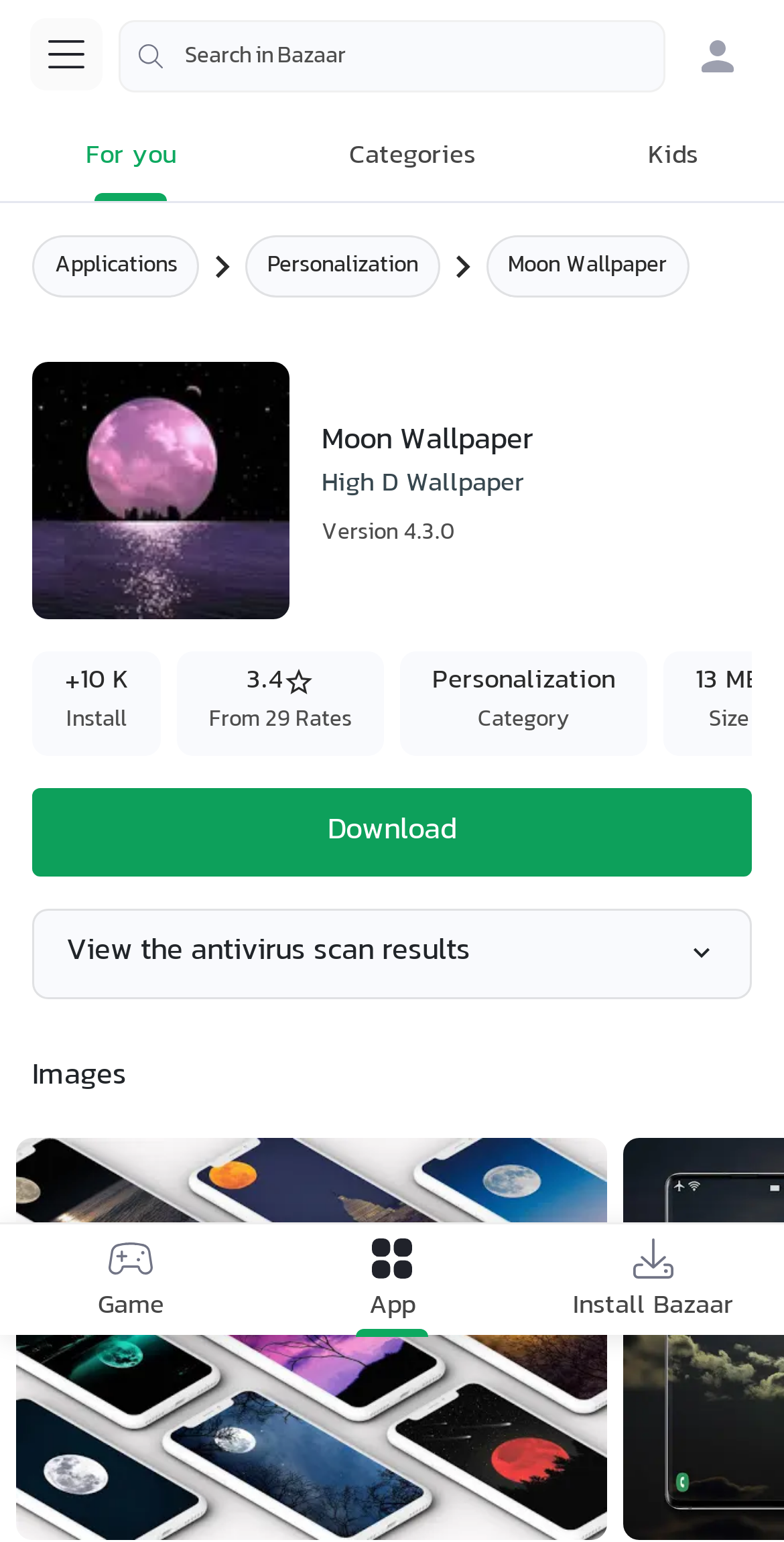Identify the bounding box coordinates of the specific part of the webpage to click to complete this instruction: "Browse Personalization category".

[0.312, 0.156, 0.562, 0.189]